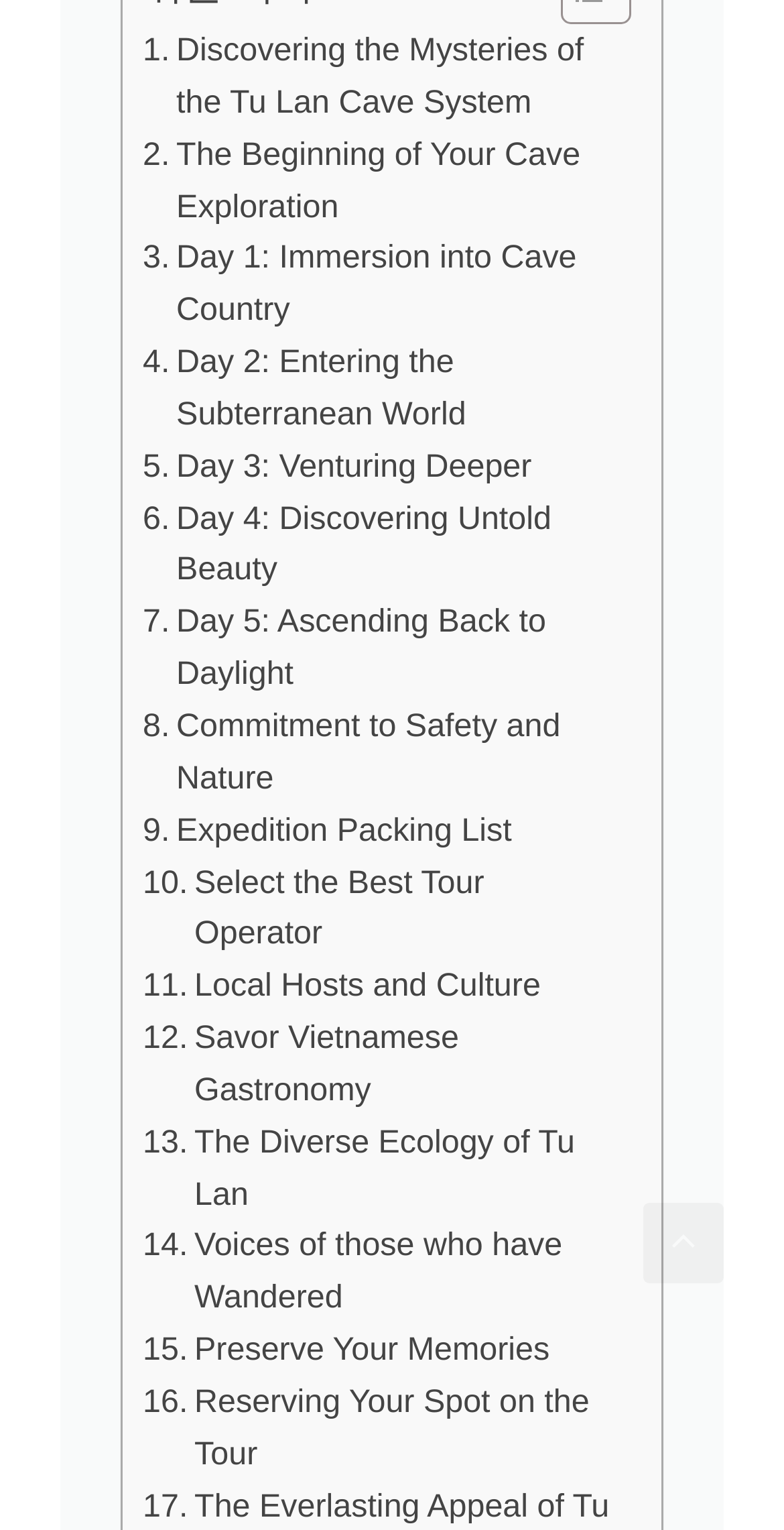Please give the bounding box coordinates of the area that should be clicked to fulfill the following instruction: "Discover the Mysteries of the Tu Lan Cave System". The coordinates should be in the format of four float numbers from 0 to 1, i.e., [left, top, right, bottom].

[0.182, 0.017, 0.792, 0.085]